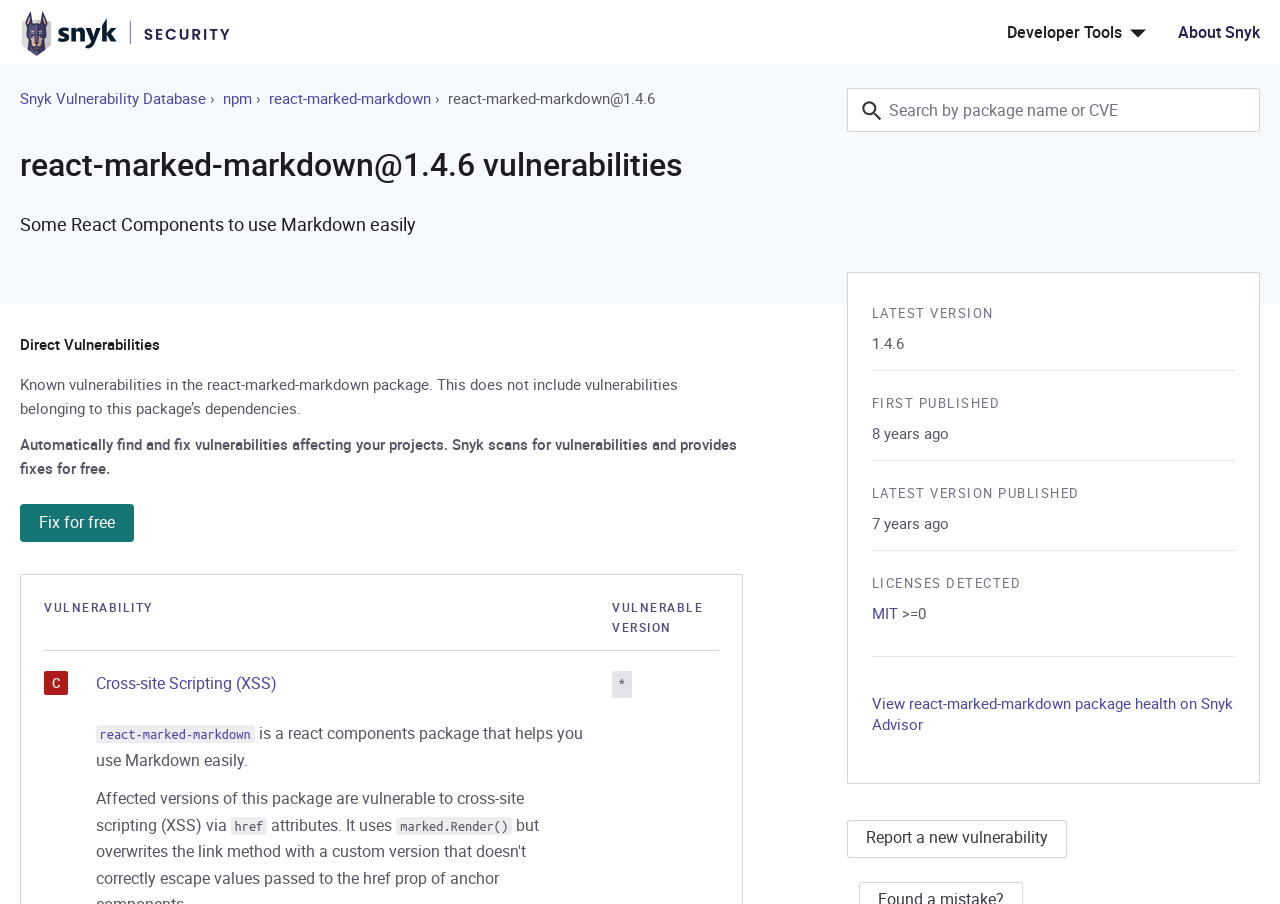What is the name of the vulnerability?
We need a detailed and meticulous answer to the question.

The name of the vulnerability can be found in the link 'Cross-site Scripting (XSS)' which is part of the table in the 'Direct Vulnerabilities' section.